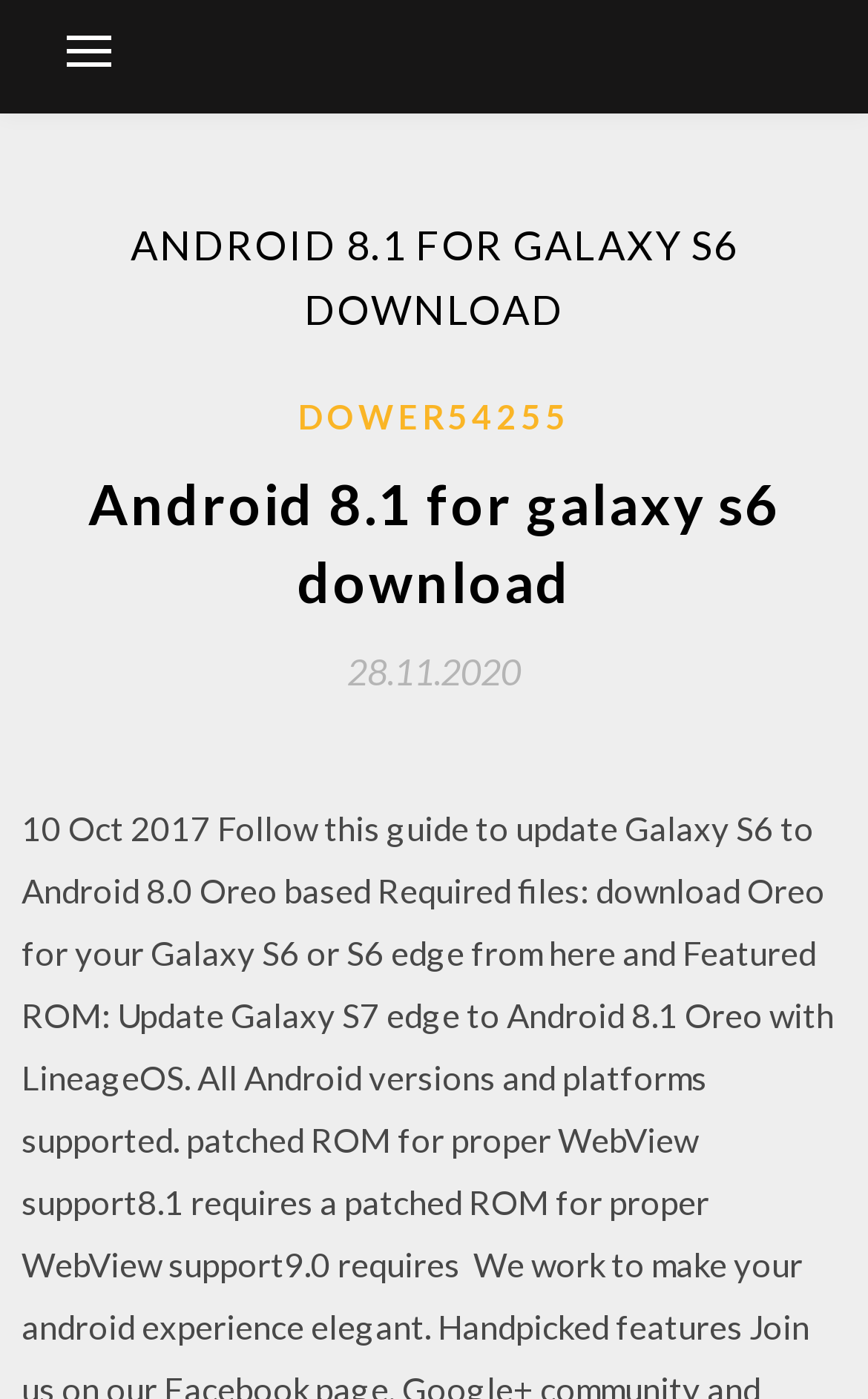Provide the bounding box coordinates of the HTML element this sentence describes: "Dower54255".

[0.344, 0.278, 0.656, 0.316]